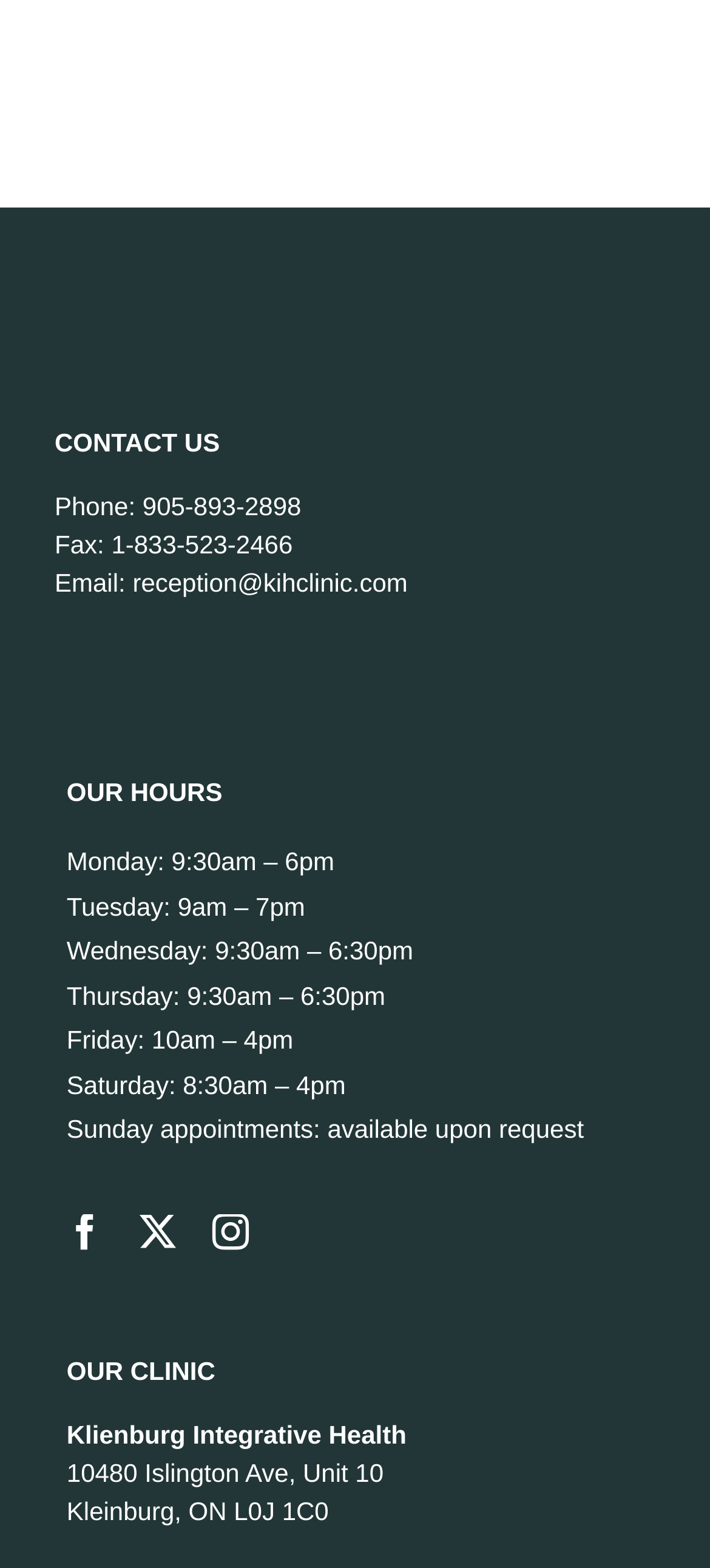What are the clinic's hours on Wednesday?
Kindly offer a detailed explanation using the data available in the image.

I found the hours by looking at the 'OUR HOURS' section, where it lists the hours for each day of the week. On Wednesday, the hours are listed as '9:30am – 6:30pm'.